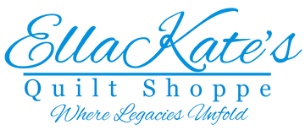Please study the image and answer the question comprehensively:
What type of font is used for 'Quilt Shoppe'?

The caption states that the words 'Quilt Shoppe' are featured in a 'more structured font', implying that the font used is structured and not cursive or flowing.